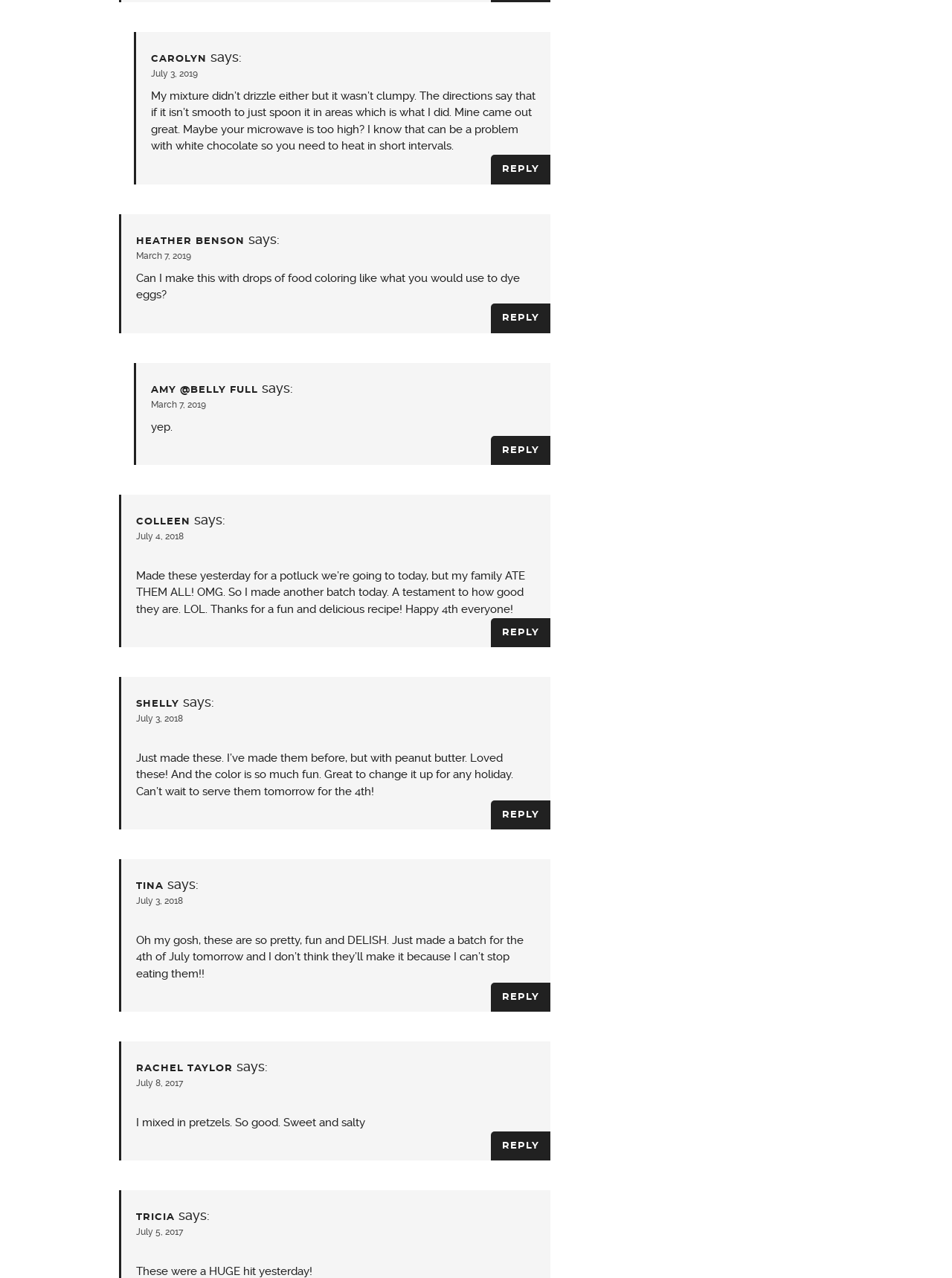Locate the bounding box coordinates of the UI element described by: "Blog(536)". Provide the coordinates as four float numbers between 0 and 1, formatted as [left, top, right, bottom].

None